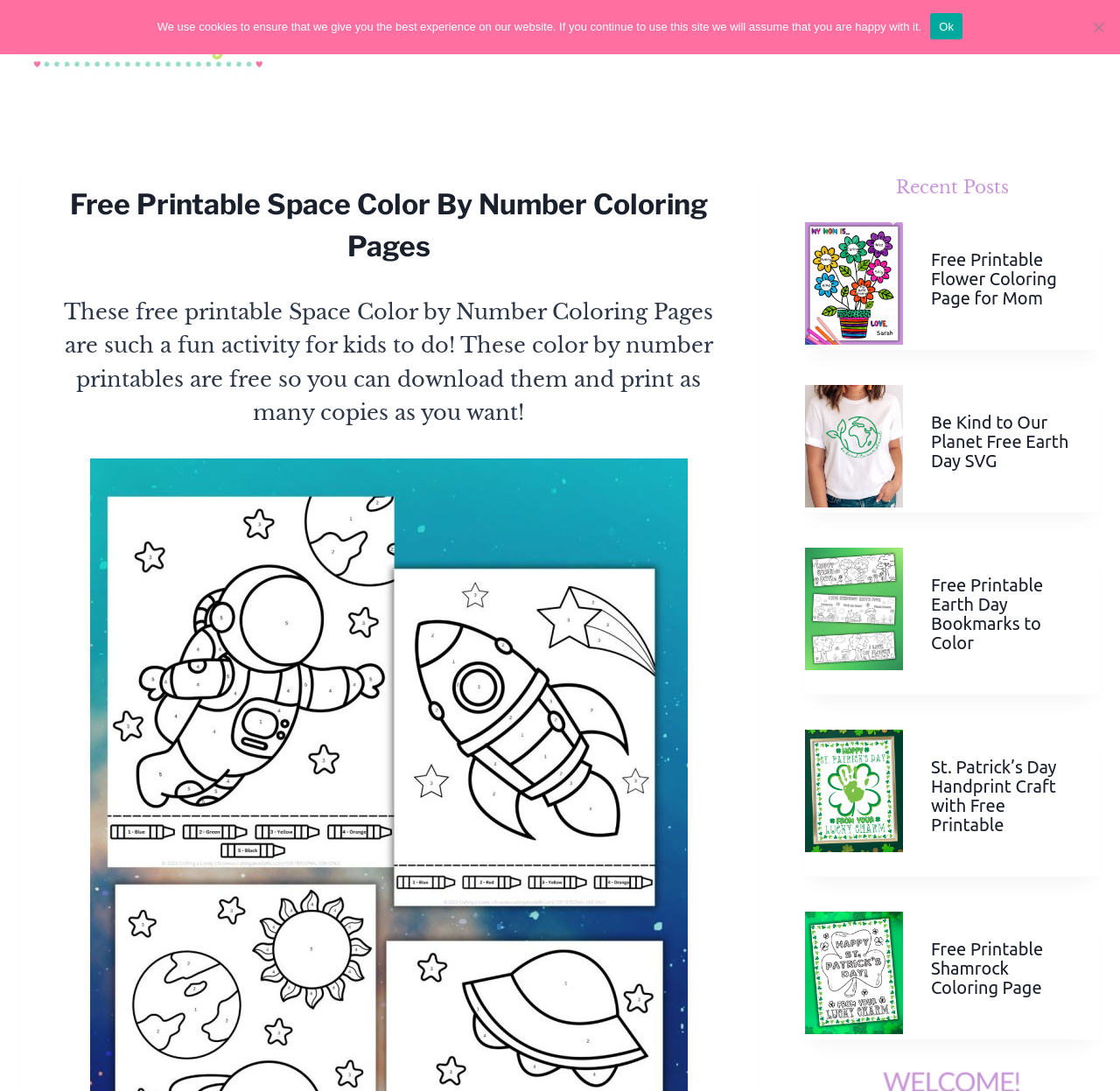Respond to the following question using a concise word or phrase: 
What type of content is featured in the article sections?

Printable activities